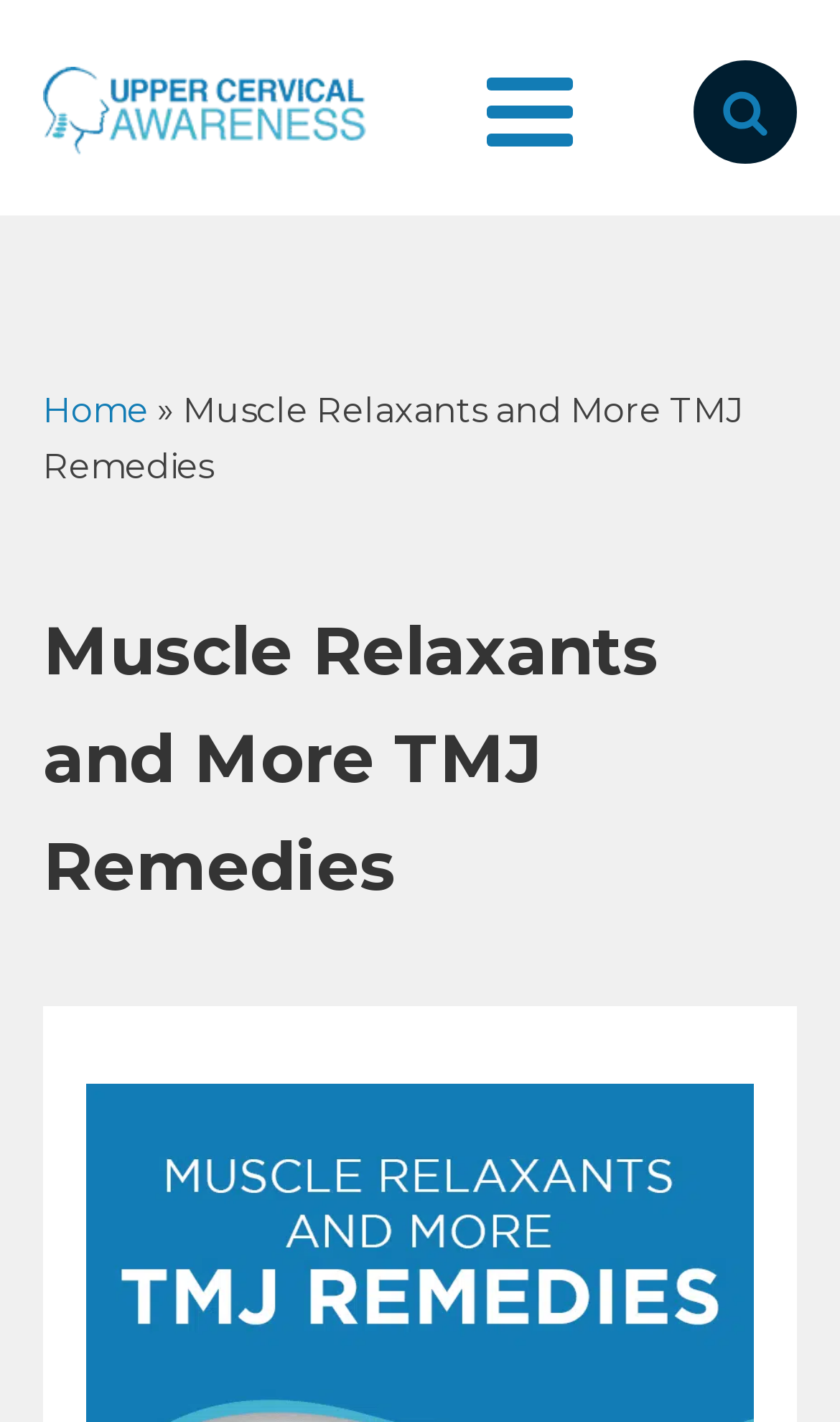Predict the bounding box coordinates of the UI element that matches this description: "Home". The coordinates should be in the format [left, top, right, bottom] with each value between 0 and 1.

[0.051, 0.274, 0.177, 0.303]